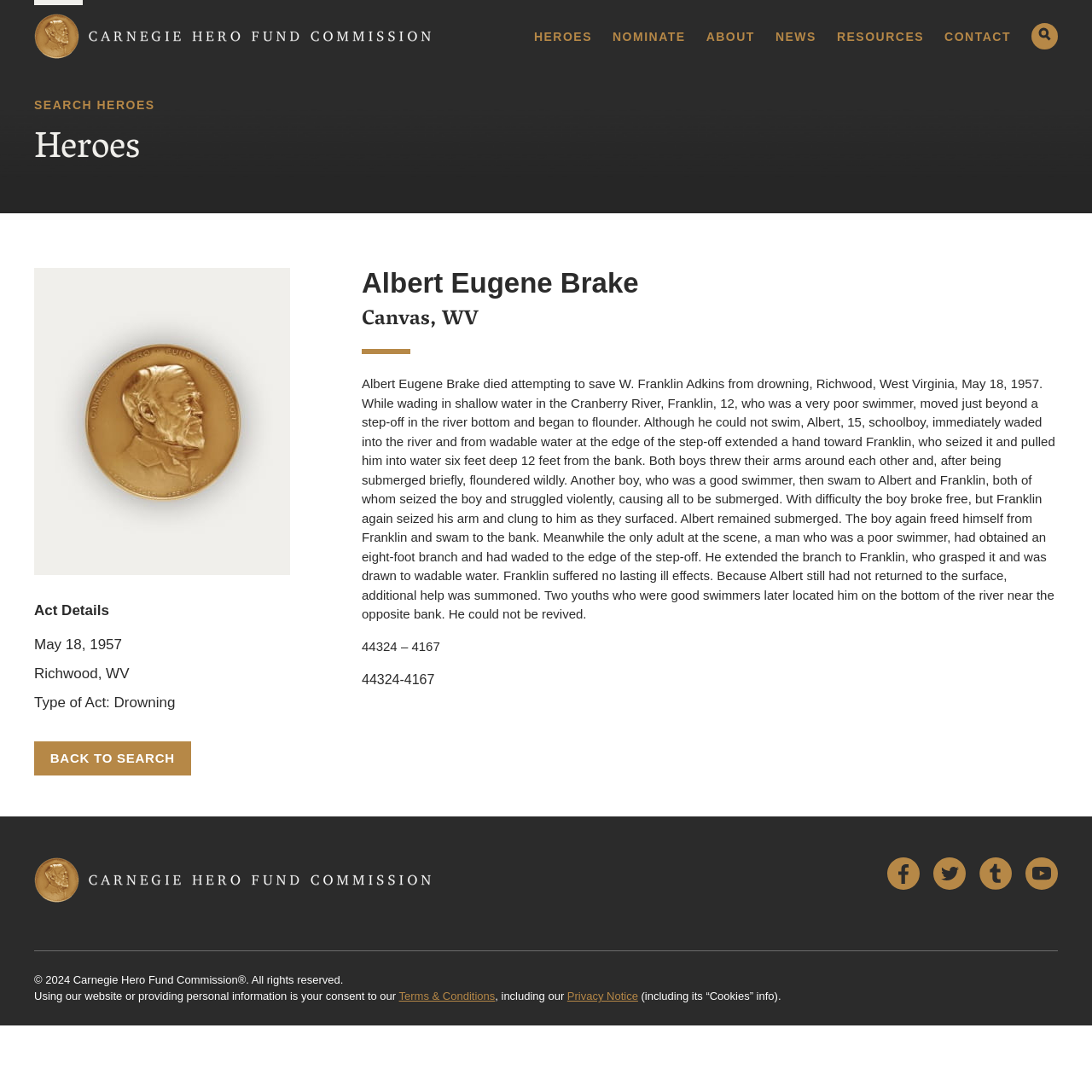What is the type of act?
Using the image as a reference, give an elaborate response to the question.

The type of act can be found in the 'Act Details' section, where it is mentioned that 'Type of Act: Drowning'. This section is clearly indicating the type of act that Albert Eugene Brake performed.